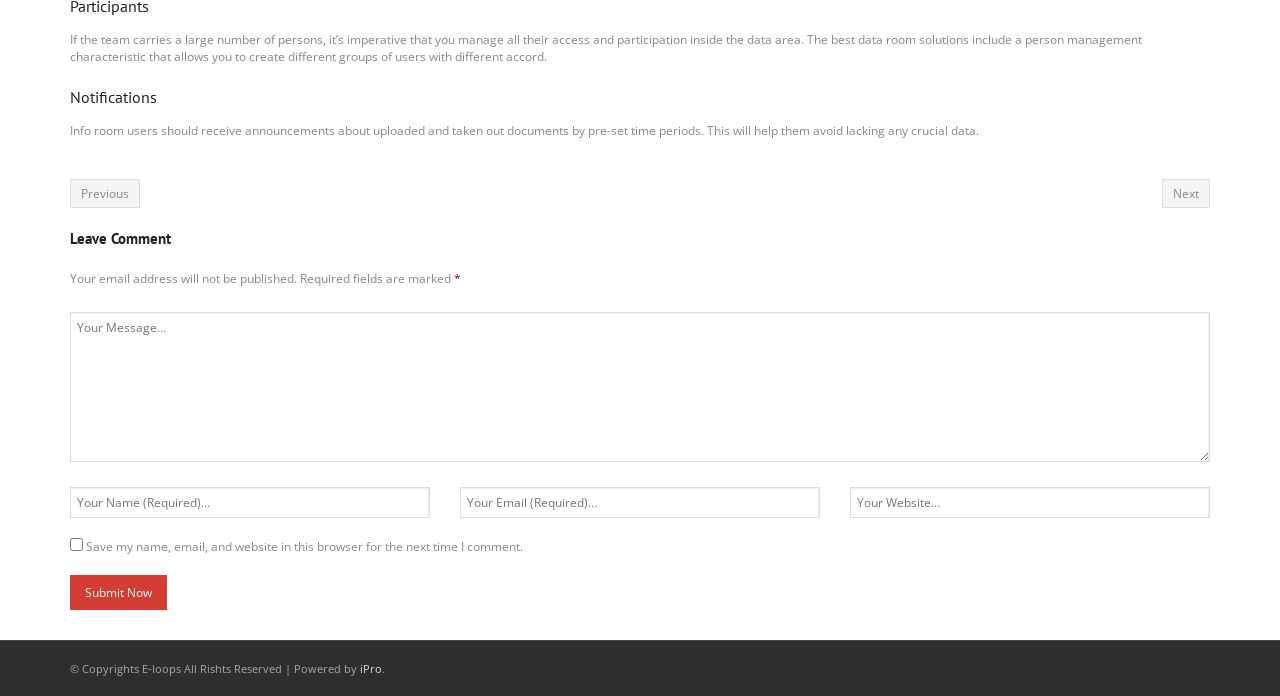Can you find the bounding box coordinates for the UI element given this description: "name="comment" placeholder="Your Message…""? Provide the coordinates as four float numbers between 0 and 1: [left, top, right, bottom].

[0.055, 0.449, 0.945, 0.664]